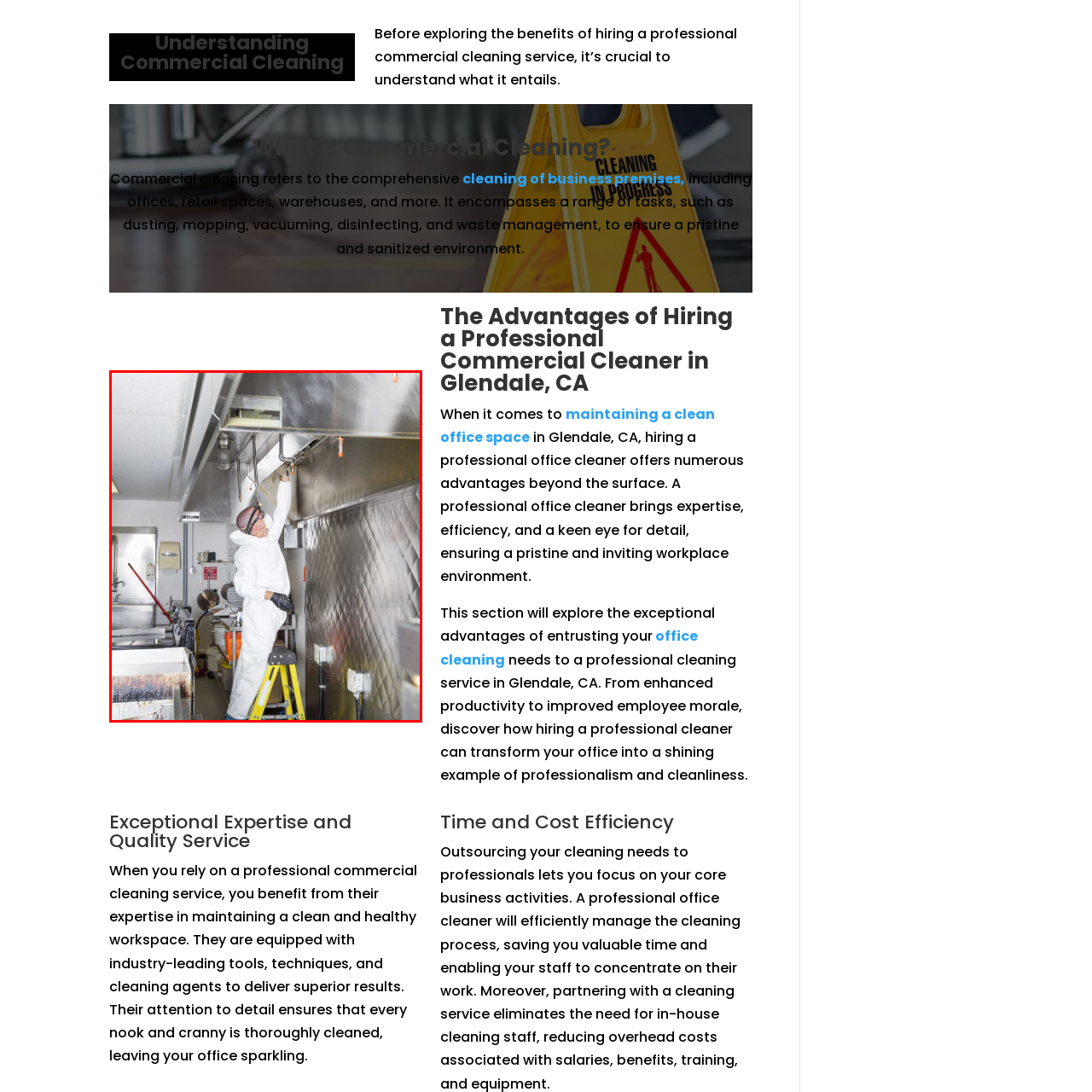Give a thorough and detailed account of the visual content inside the red-framed part of the image.

The image depicts a professional cleaner in a commercial kitchen, wearing a white protective suit and a hard hat, while diligently cleaning or inspecting the overhead ventilation system. The cleaner stands on a yellow ladder, demonstrating a commitment to thorough sanitation. The stainless steel walls and well-equipped kitchen environment emphasize the importance of maintaining high hygiene standards in commercial cleaning. This scene aligns with the topic of the benefits of hiring professional commercial cleaning services, highlighting the expertise and attention to detail that such professionals bring to maintaining clean and safe working environments, particularly in settings like restaurants and food preparation areas.